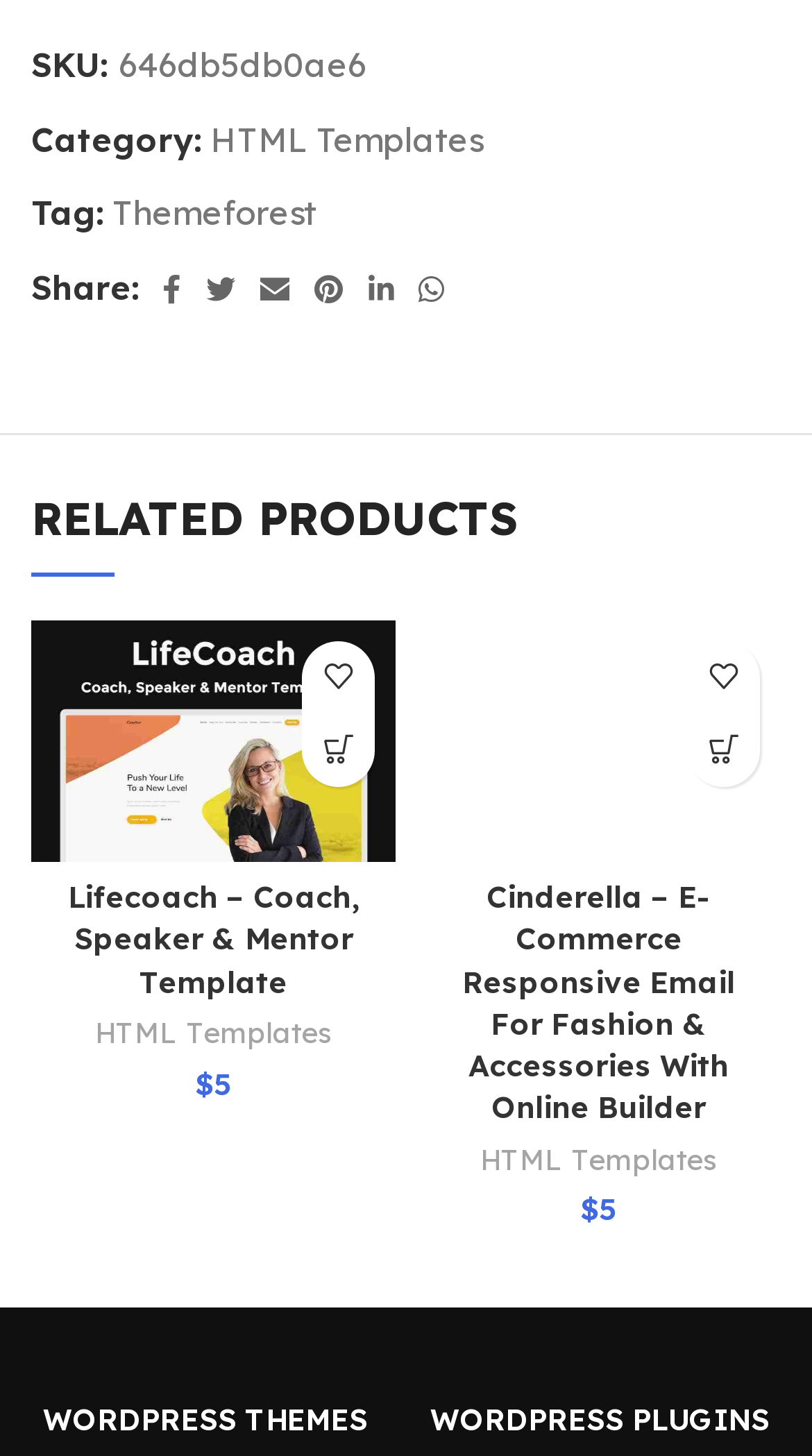Please locate the clickable area by providing the bounding box coordinates to follow this instruction: "Share on Facebook".

[0.185, 0.18, 0.238, 0.217]